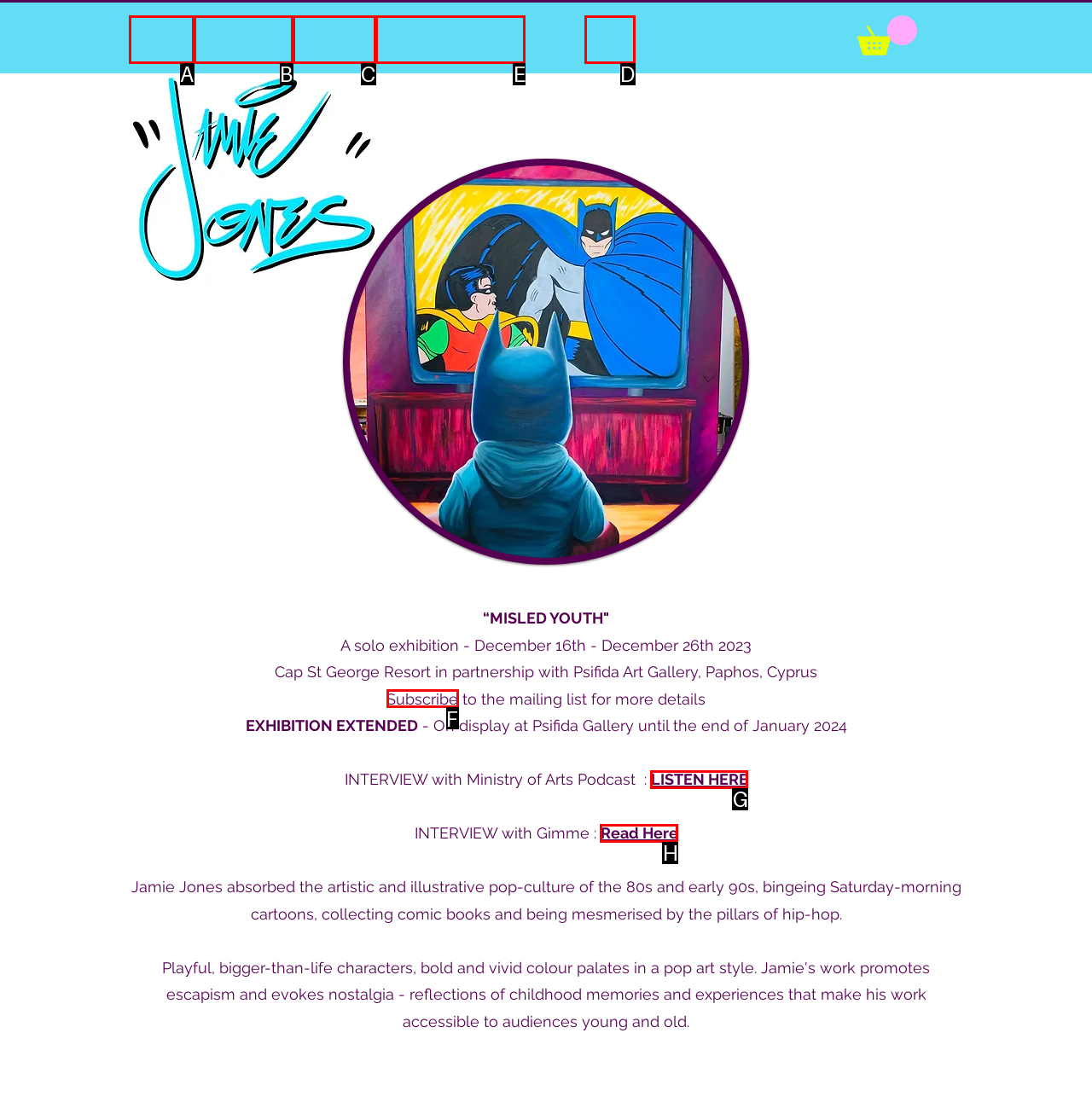Identify the correct UI element to click on to achieve the task: view Babbitt metal. Provide the letter of the appropriate element directly from the available choices.

None